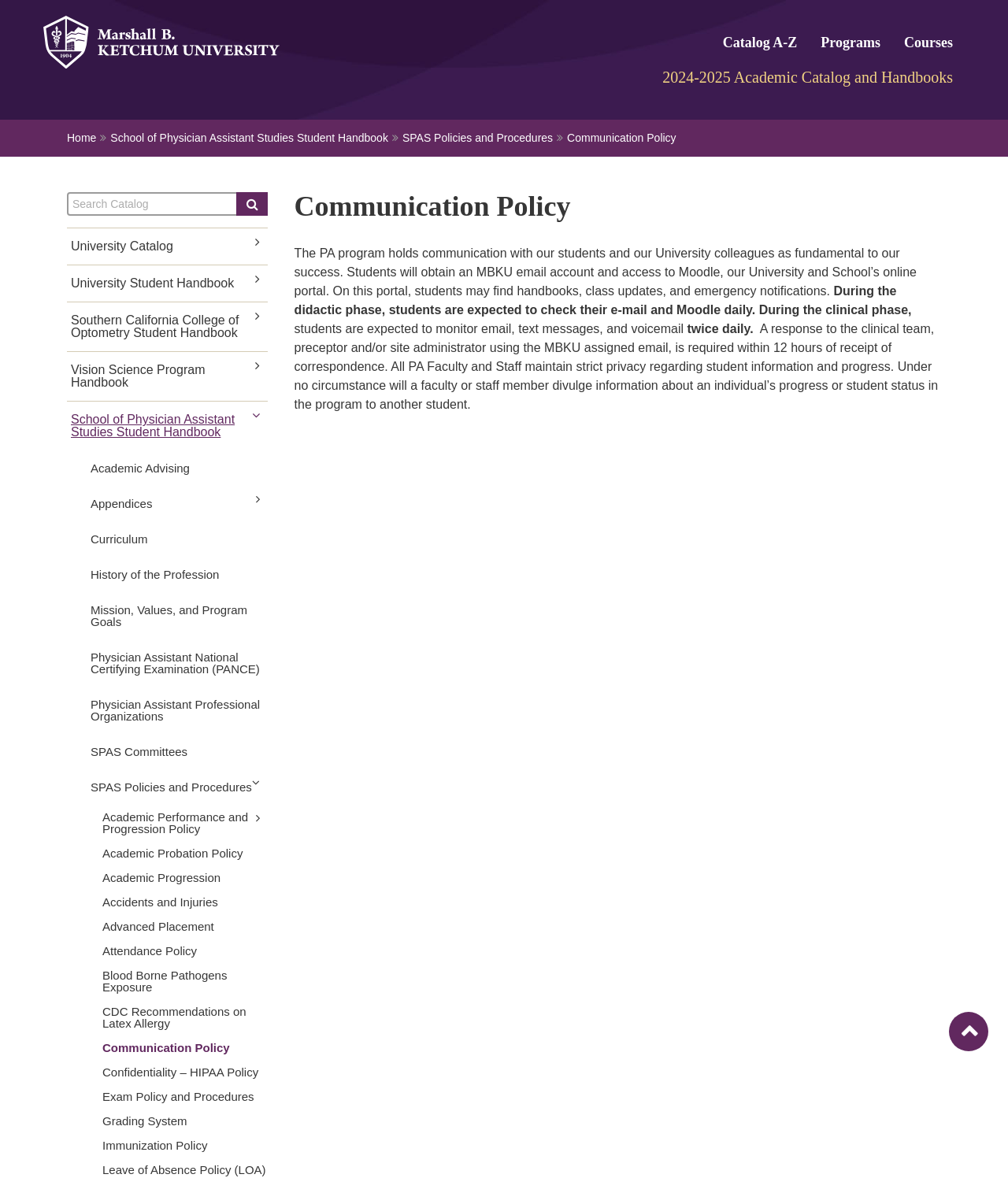What is the response time required for students to respond to correspondence from the clinical team?
Please look at the screenshot and answer using one word or phrase.

Within 12 hours